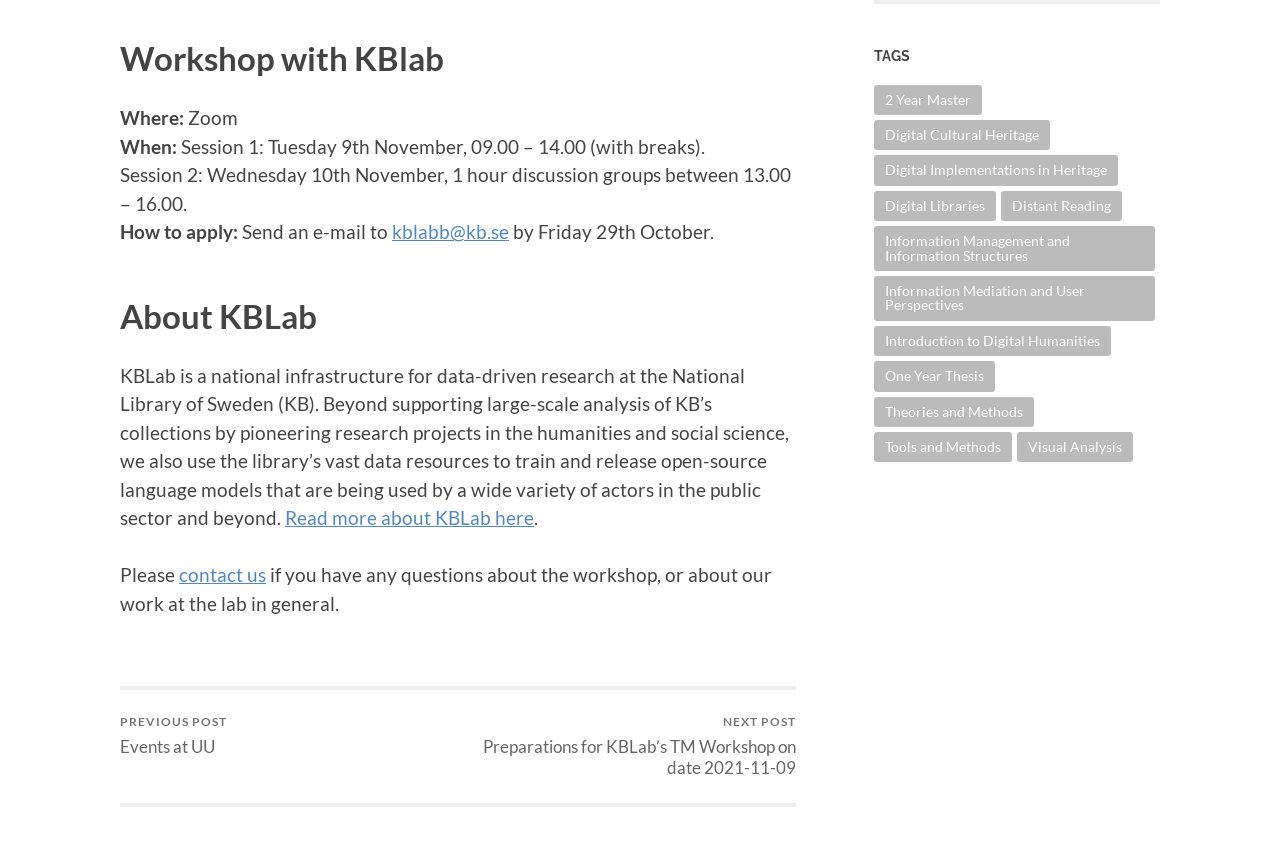Answer the question briefly using a single word or phrase: 
What is the deadline to apply for the workshop?

Friday 29th October